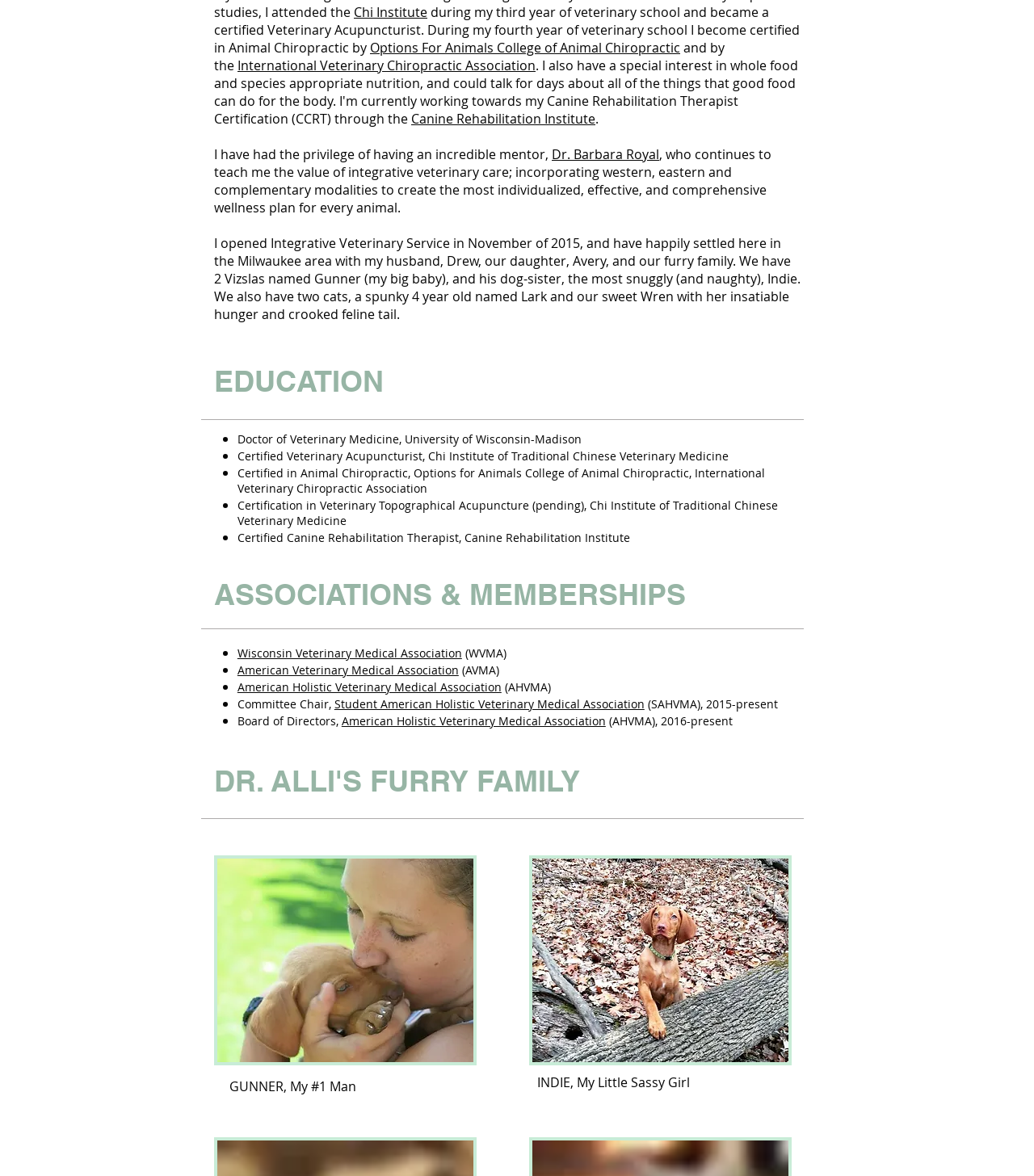Determine the bounding box coordinates of the section I need to click to execute the following instruction: "Read about Dr. Alli's education". Provide the coordinates as four float numbers between 0 and 1, i.e., [left, top, right, bottom].

[0.207, 0.307, 0.768, 0.34]